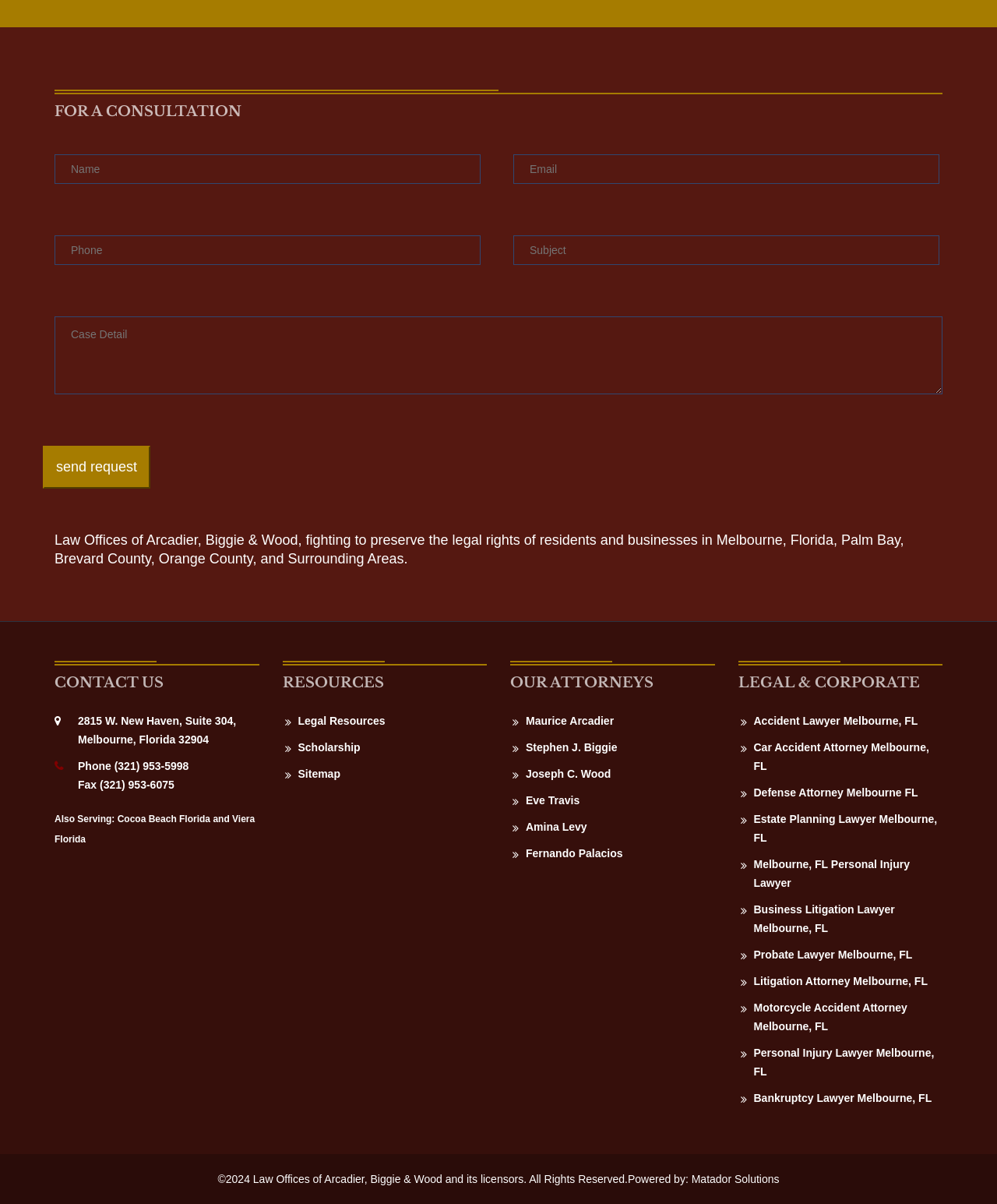Determine the coordinates of the bounding box for the clickable area needed to execute this instruction: "Fill in the name field".

[0.055, 0.128, 0.482, 0.153]